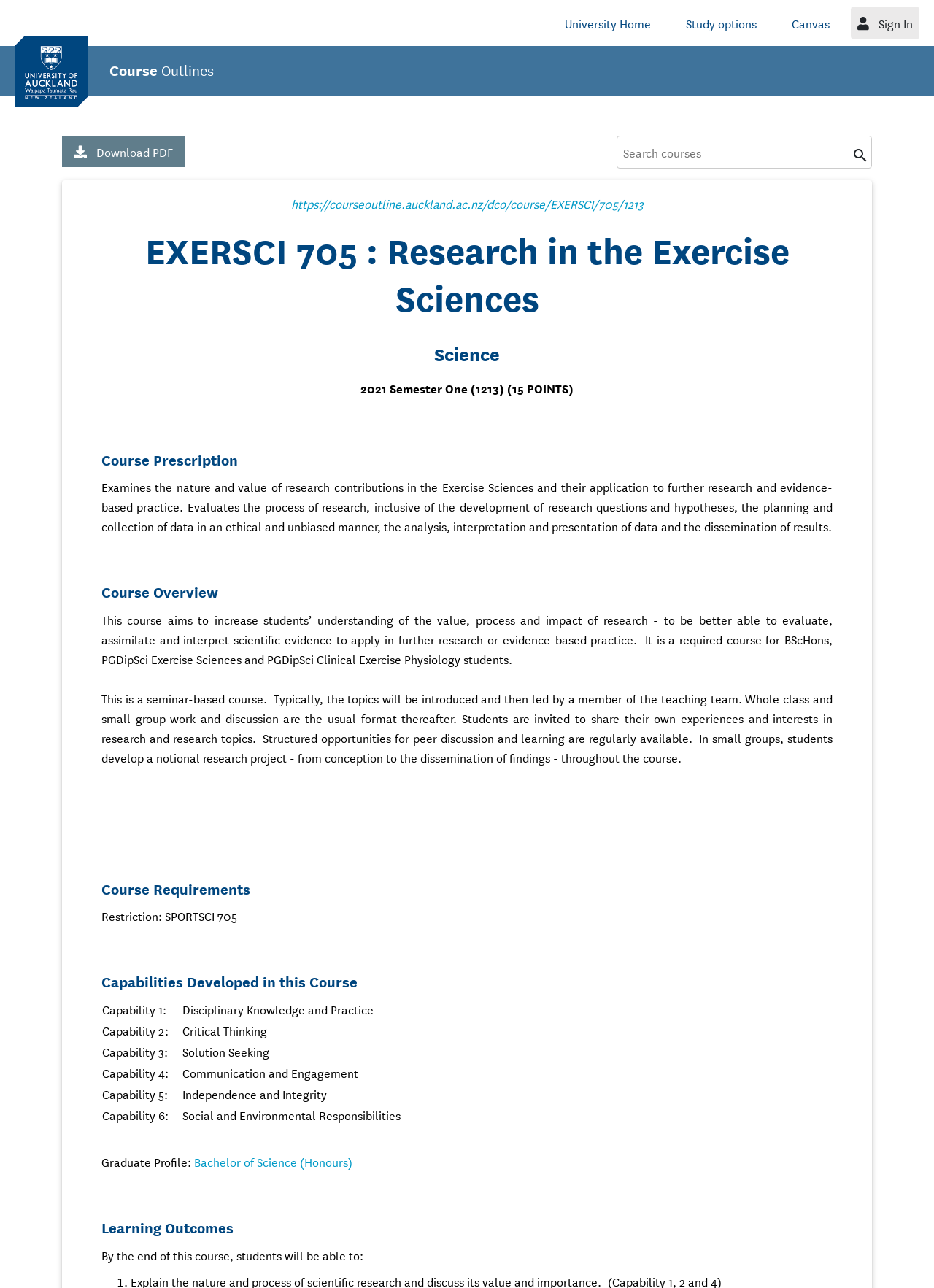Please provide the bounding box coordinates for the element that needs to be clicked to perform the following instruction: "Visit University Home". The coordinates should be given as four float numbers between 0 and 1, i.e., [left, top, right, bottom].

[0.598, 0.005, 0.704, 0.031]